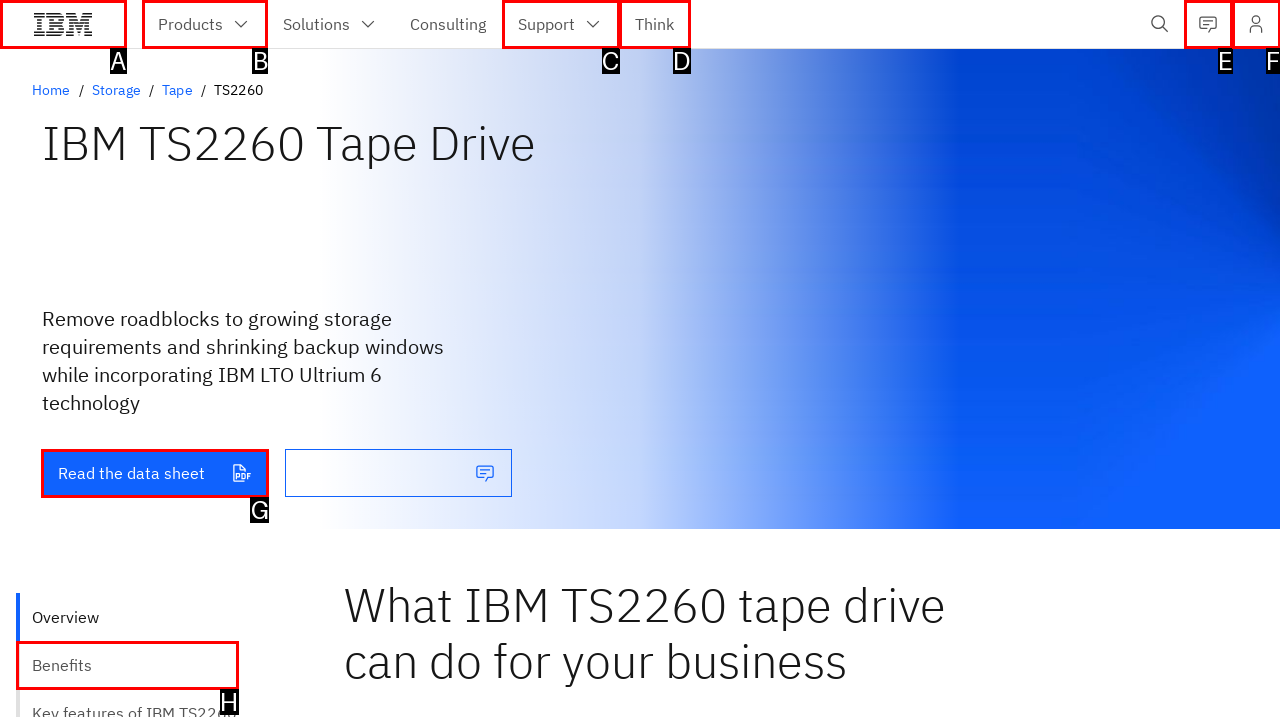Select the letter of the UI element you need to click to complete this task: View the photos of the event.

None